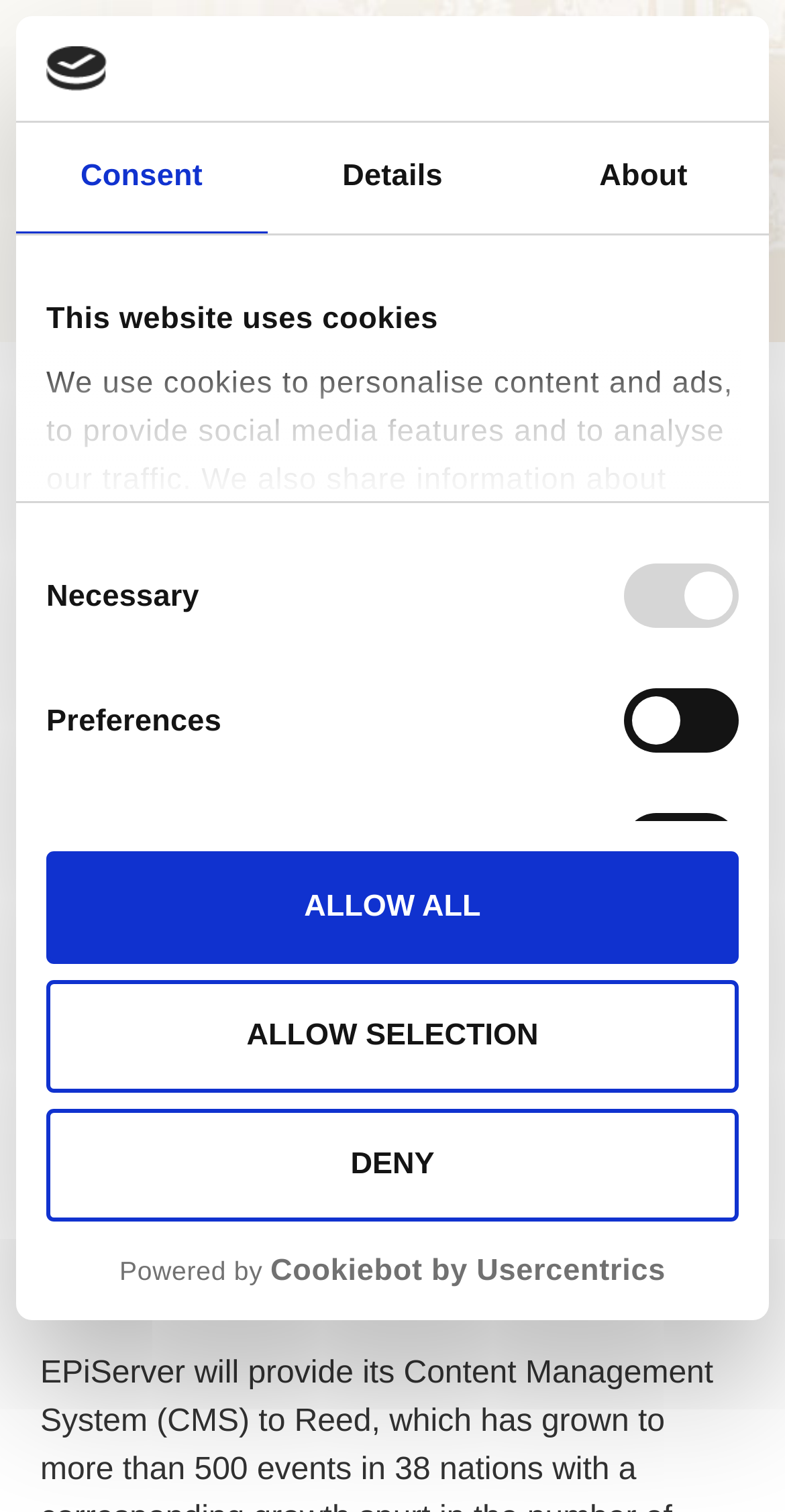Determine the bounding box of the UI component based on this description: "aria-label="Share on email"". The bounding box coordinates should be four float values between 0 and 1, i.e., [left, top, right, bottom].

[0.615, 0.627, 0.731, 0.687]